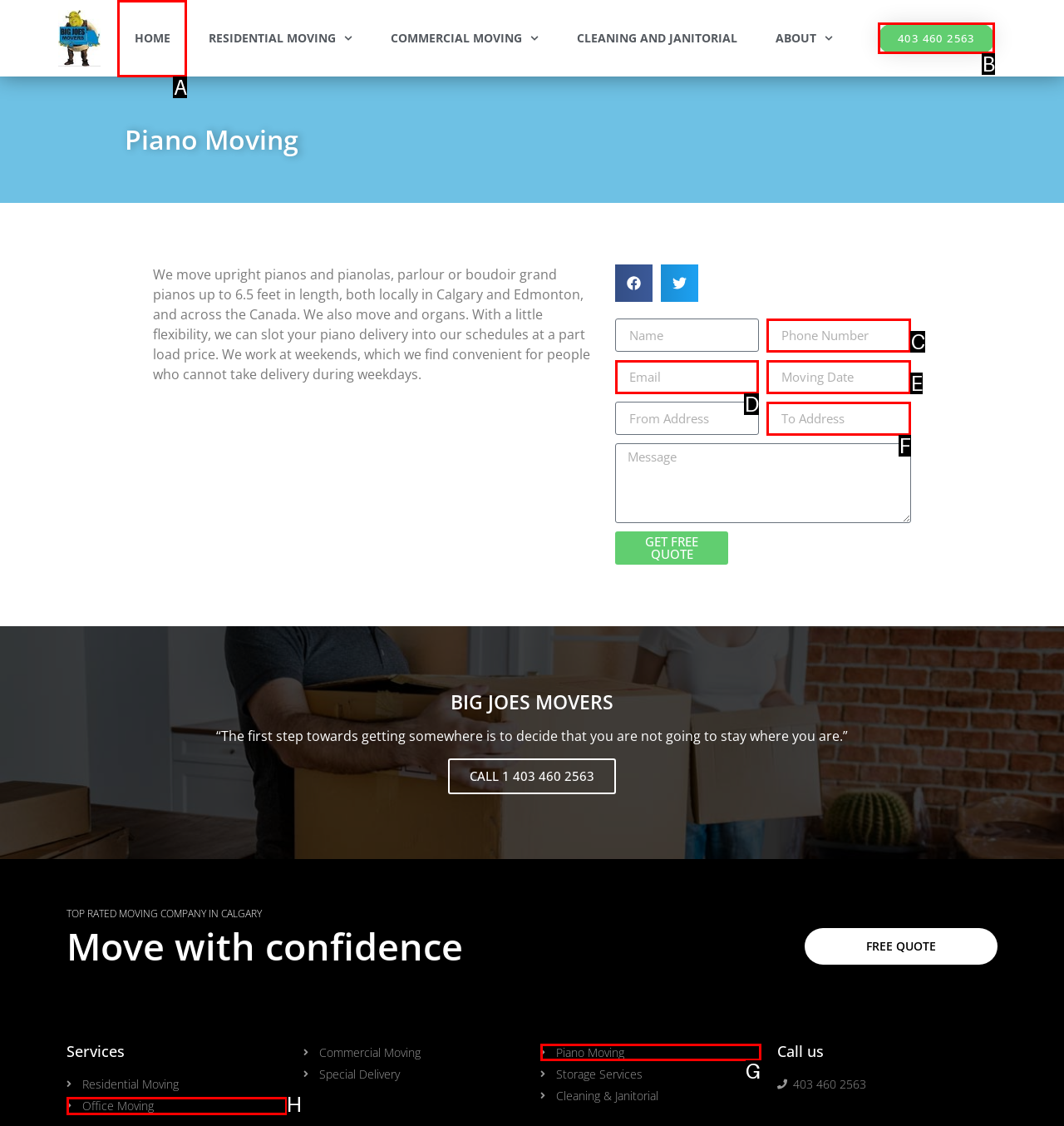Choose the correct UI element to click for this task: Click the 'Piano Moving' link Answer using the letter from the given choices.

G